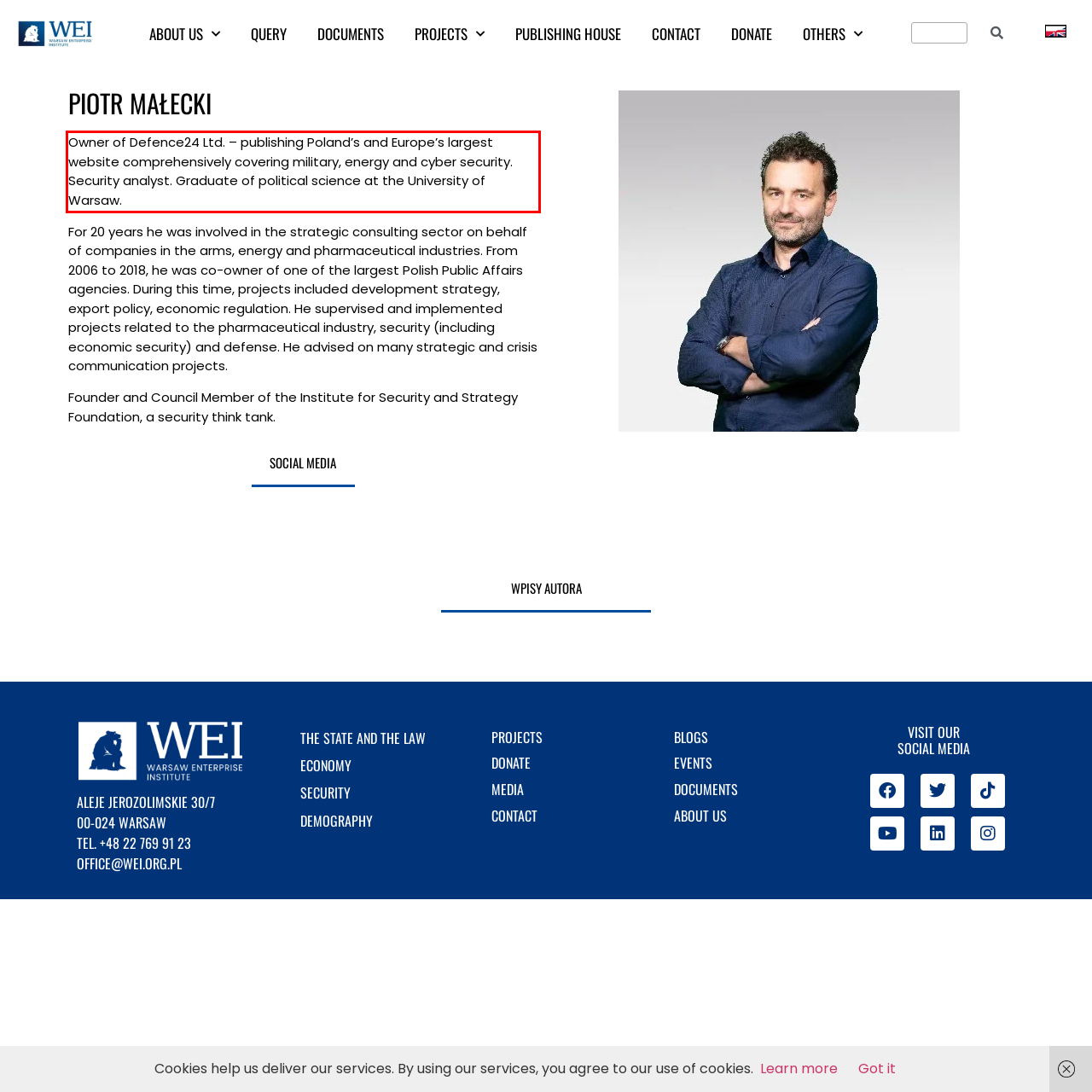Within the screenshot of the webpage, locate the red bounding box and use OCR to identify and provide the text content inside it.

Owner of Defence24 Ltd. – publishing Poland’s and Europe’s largest website comprehensively covering military, energy and cyber security. Security analyst. Graduate of political science at the University of Warsaw.